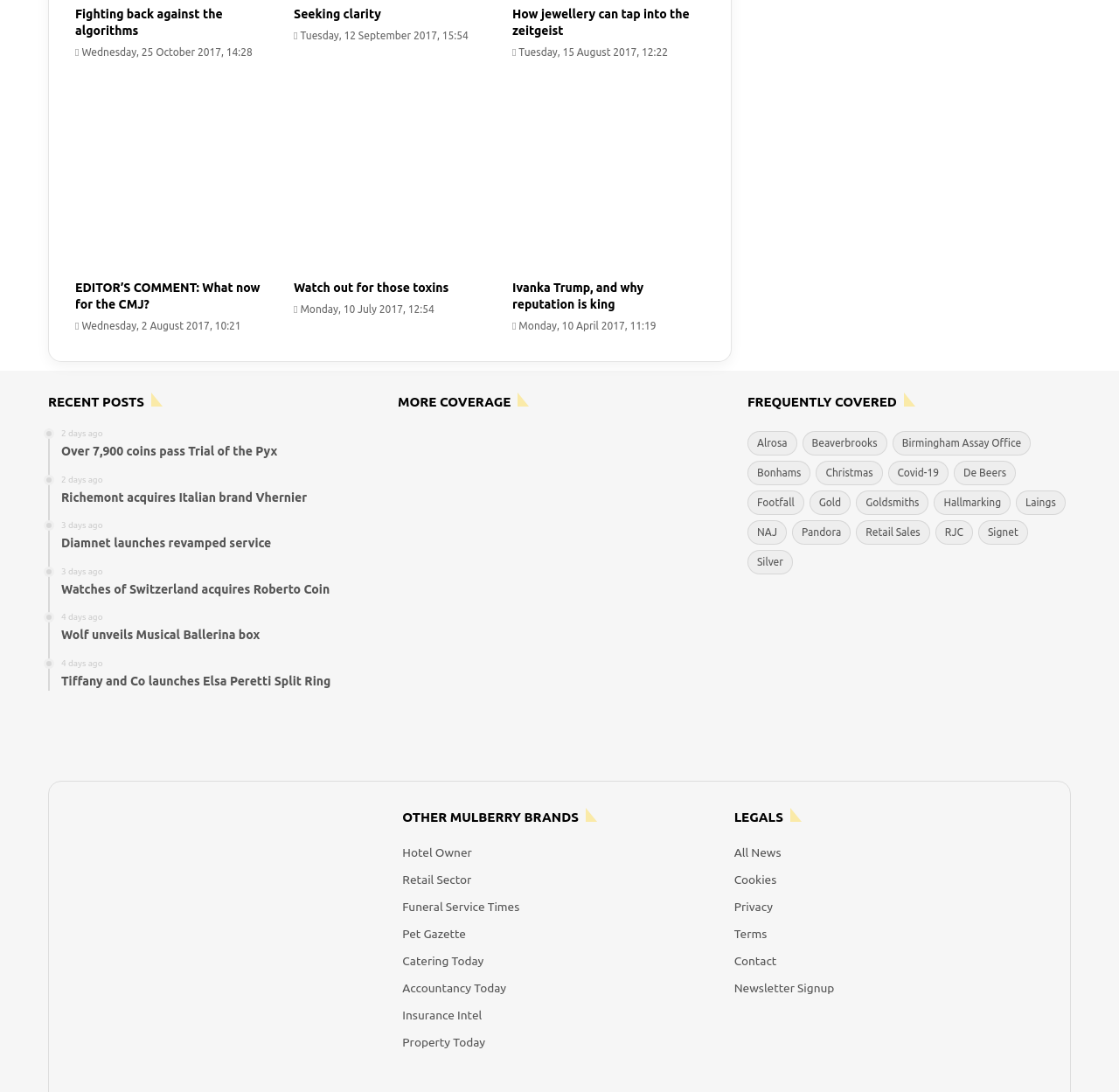Determine the bounding box coordinates of the target area to click to execute the following instruction: "Check Legals."

[0.656, 0.741, 0.7, 0.755]